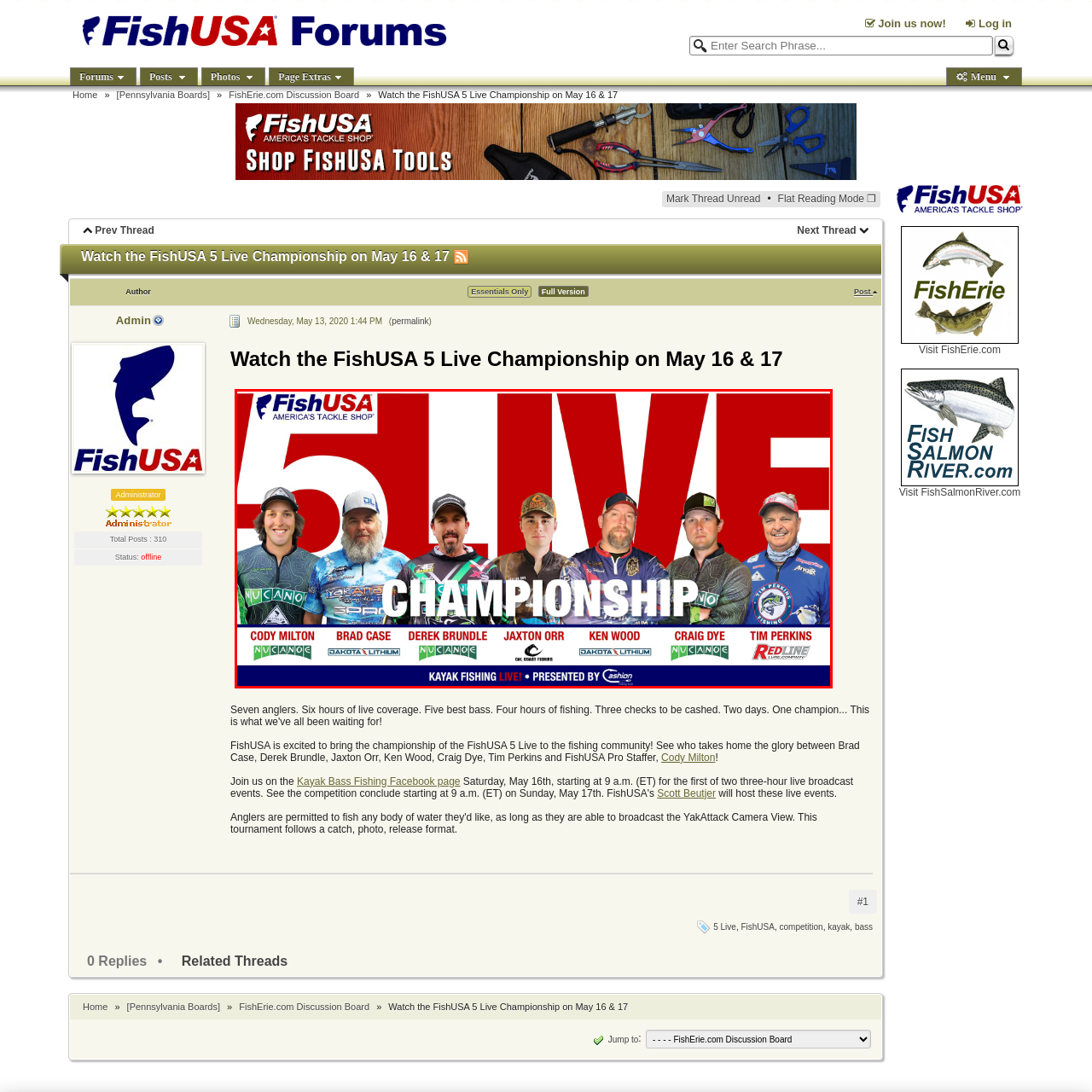When is the championship taking place?
Look closely at the portion of the image highlighted by the red bounding box and provide a comprehensive answer to the question.

The caption explicitly states that the championship will take place on May 16 and 17, inviting spectators to join the thrill of kayak fishing live.